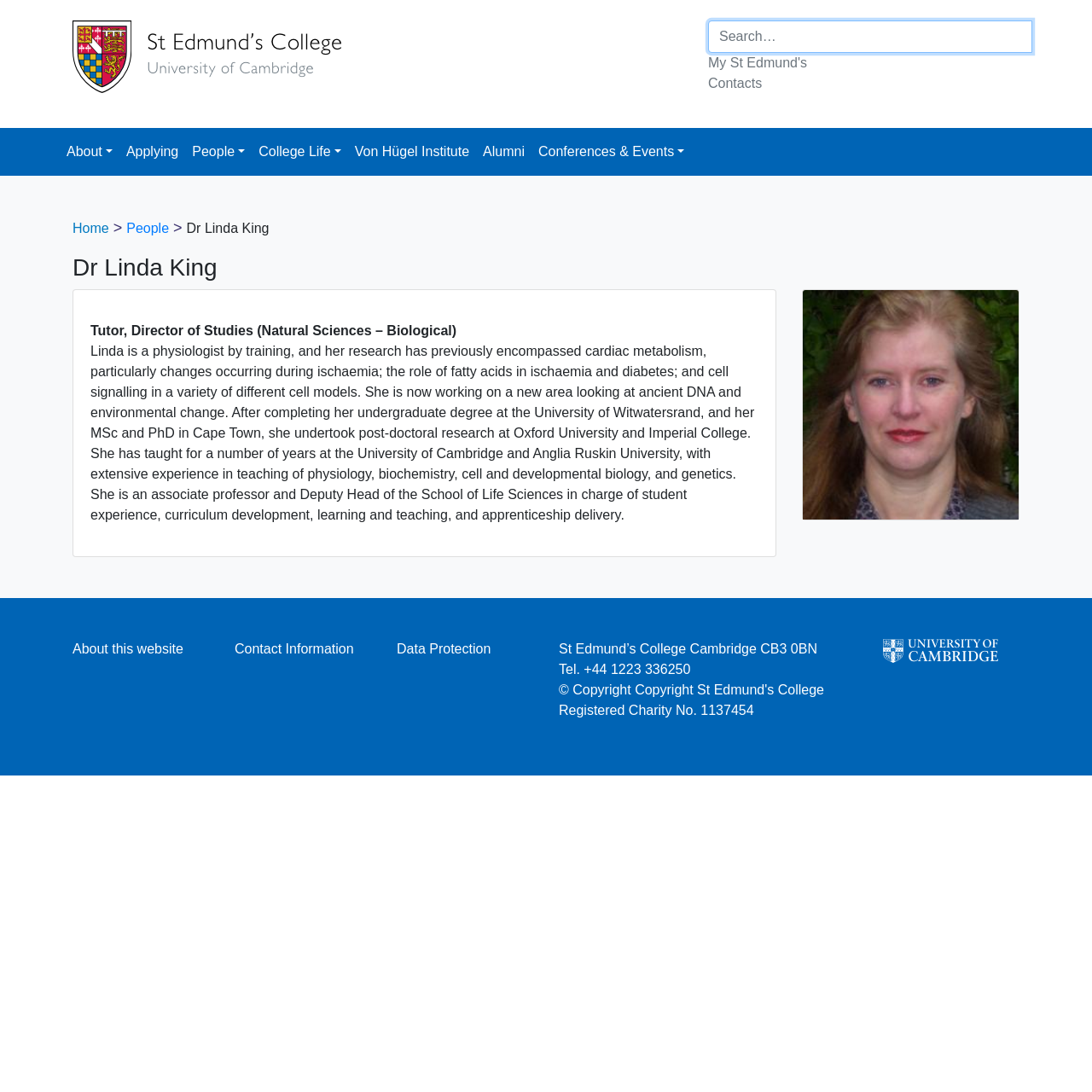Locate the bounding box coordinates of the item that should be clicked to fulfill the instruction: "Go to My St Edmund's page".

[0.648, 0.051, 0.739, 0.064]